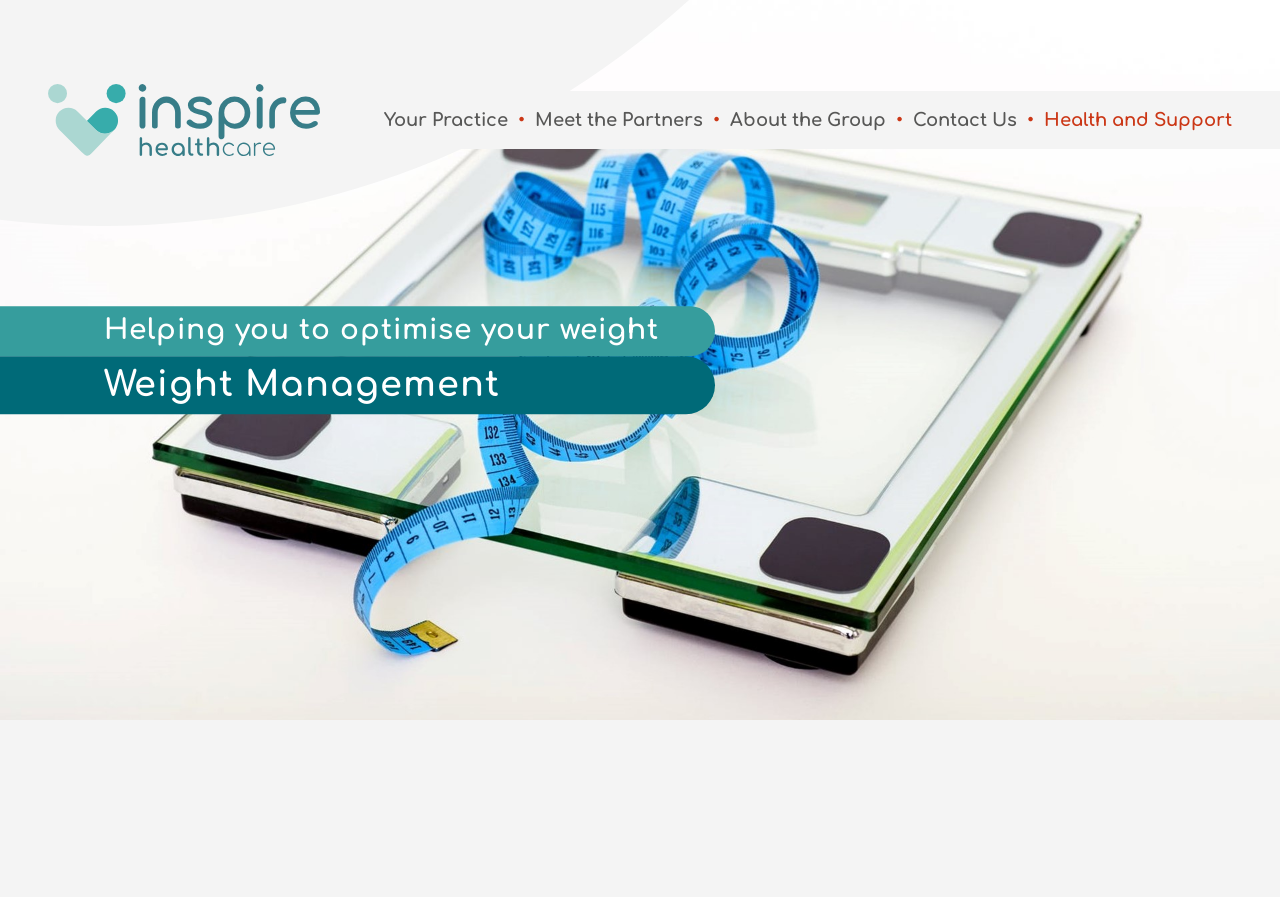Give a one-word or short-phrase answer to the following question: 
How many links are there in the main navigation section?

6